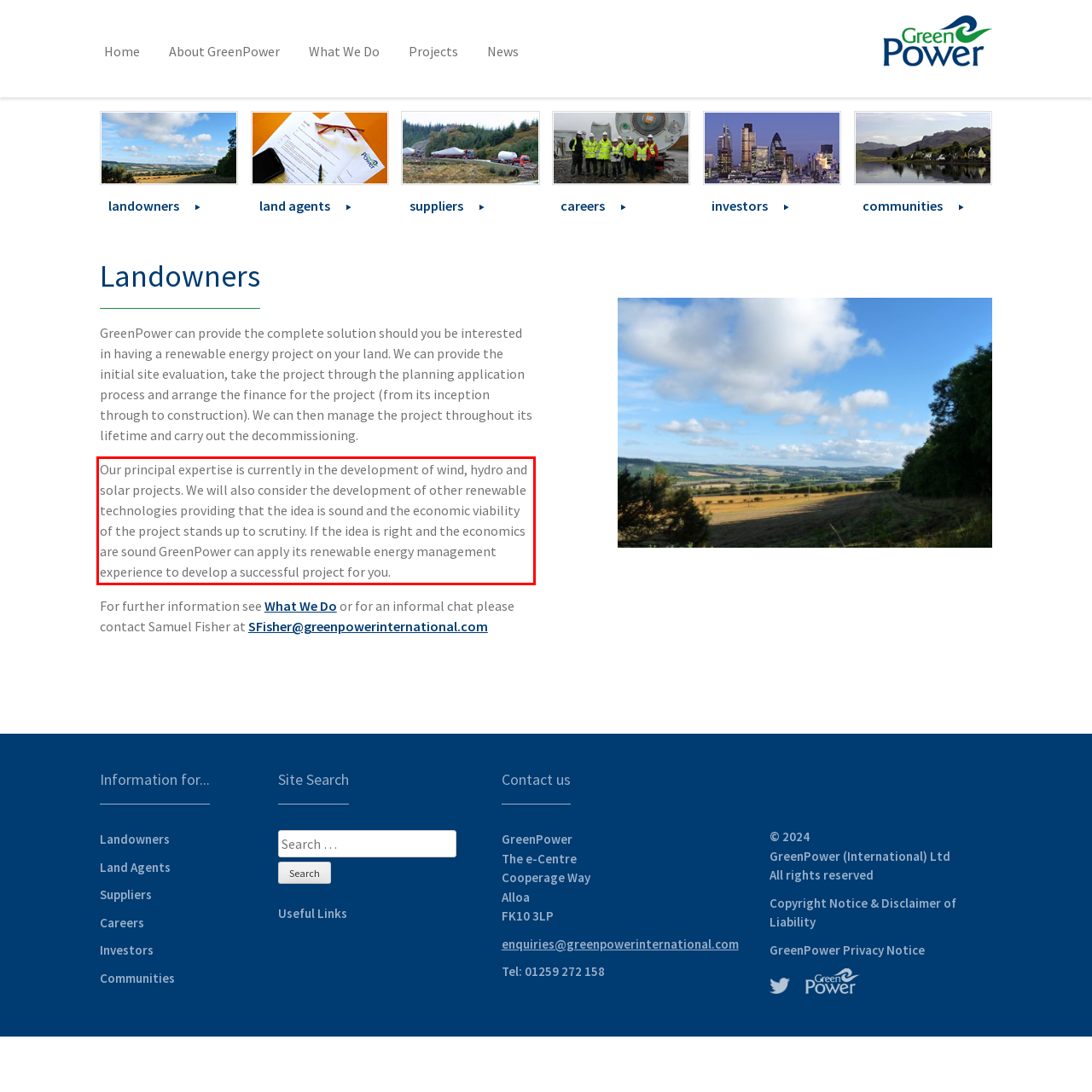You are presented with a screenshot containing a red rectangle. Extract the text found inside this red bounding box.

Our principal expertise is currently in the development of wind, hydro and solar projects. We will also consider the development of other renewable technologies providing that the idea is sound and the economic viability of the project stands up to scrutiny. If the idea is right and the economics are sound GreenPower can apply its renewable energy management experience to develop a successful project for you.